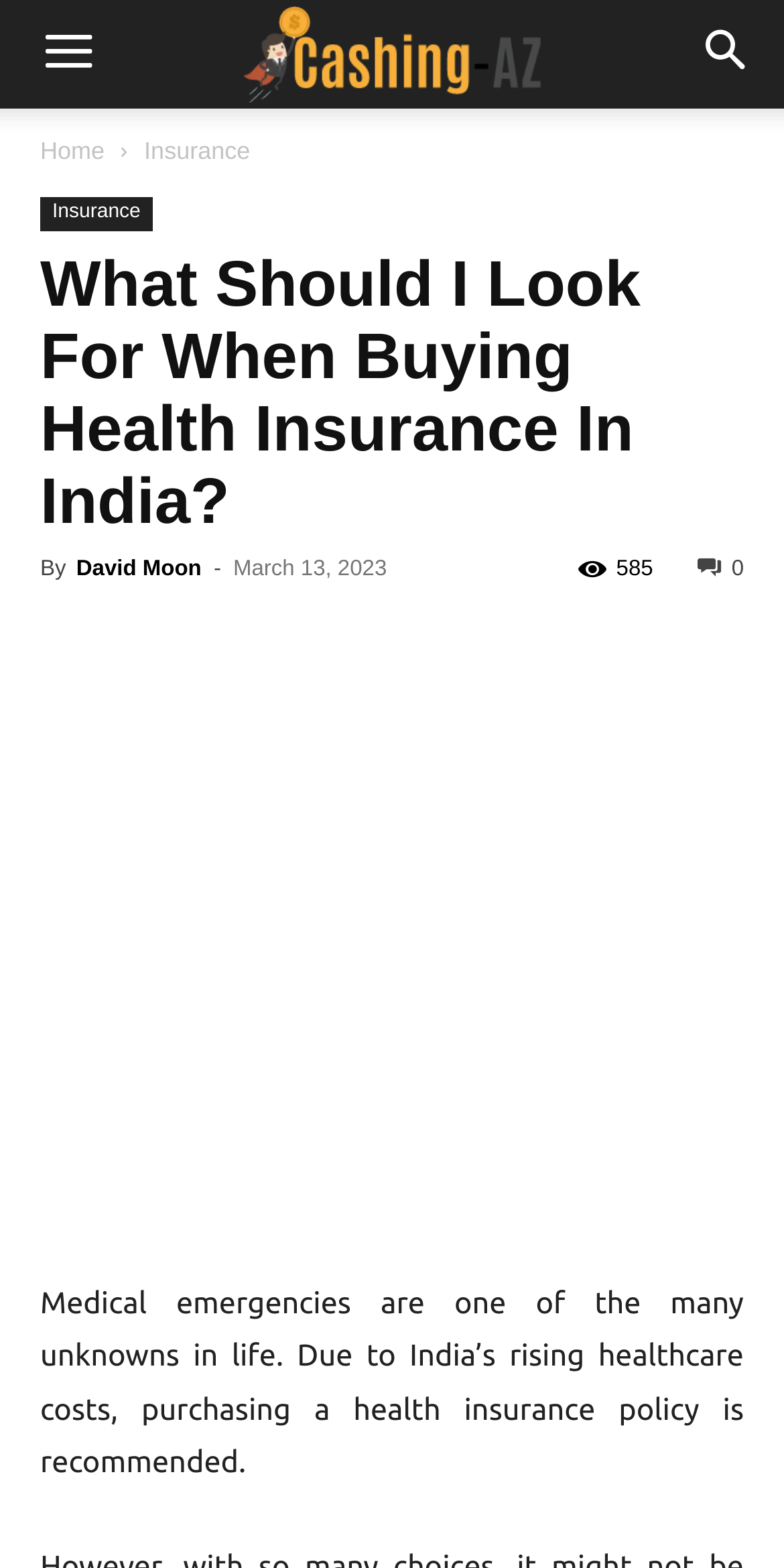Highlight the bounding box coordinates of the region I should click on to meet the following instruction: "Read the article by 'David Moon'".

[0.097, 0.355, 0.257, 0.371]